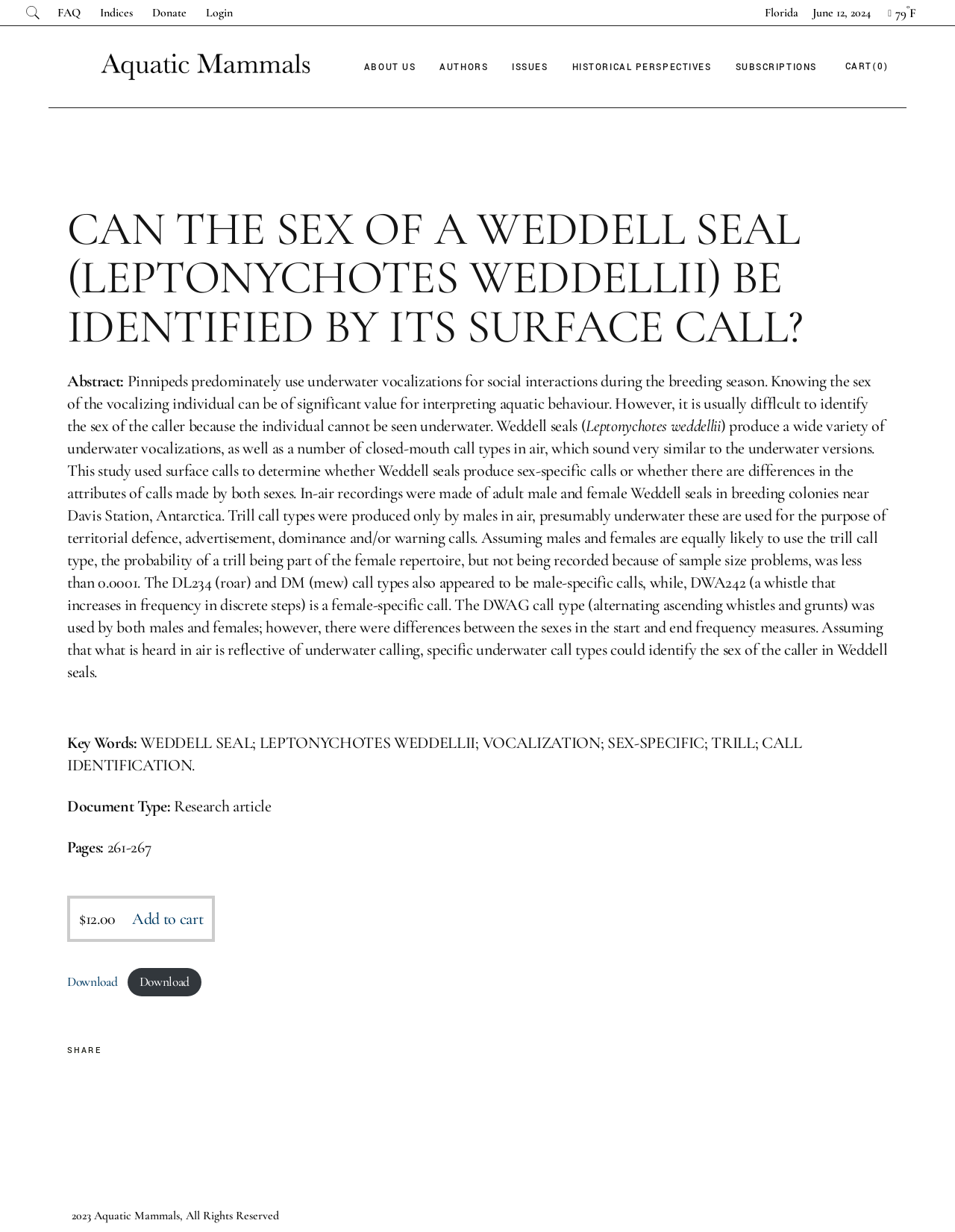Use one word or a short phrase to answer the question provided: 
How many menu items are under 'ABOUT US'?

7